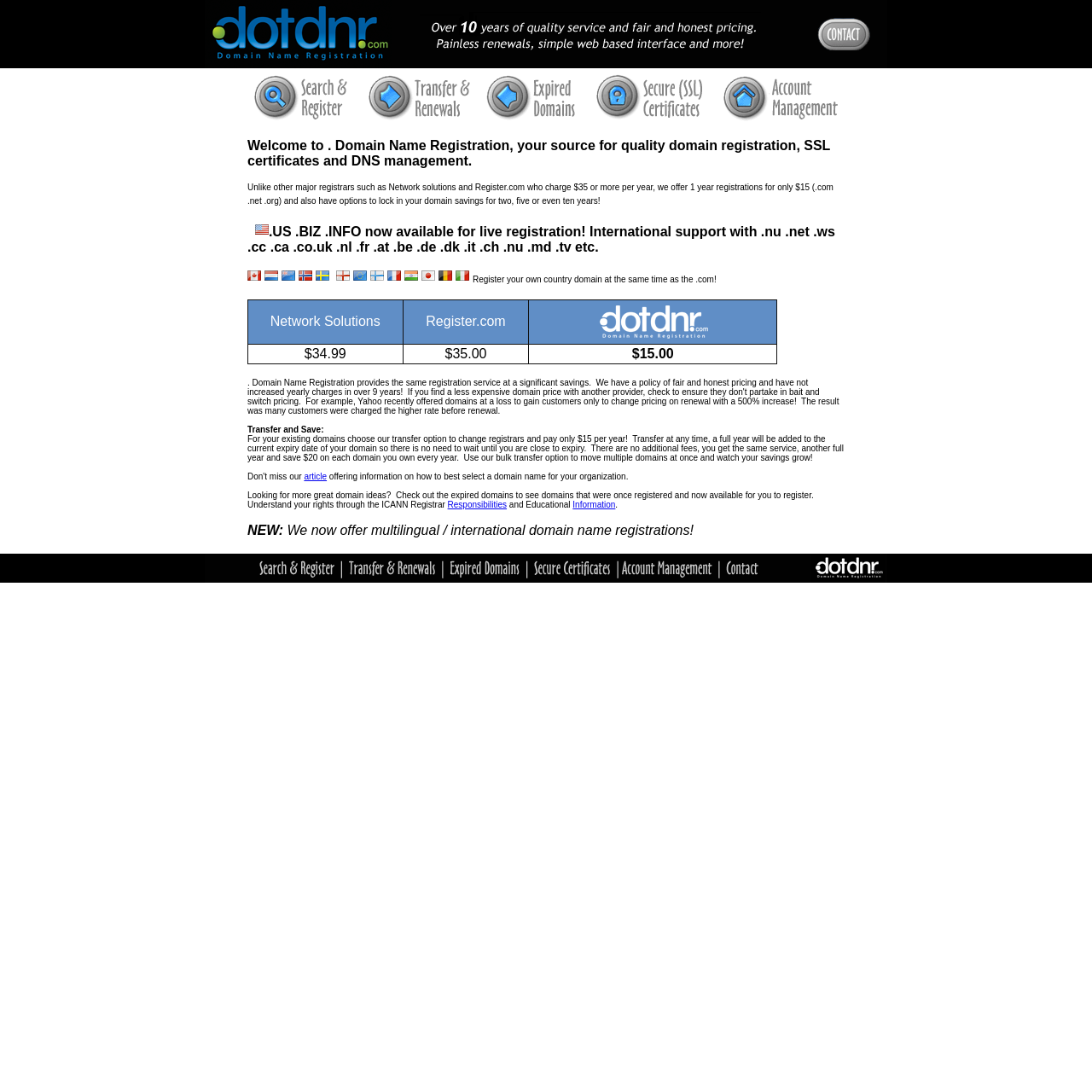What is the purpose of the 'expired domains' section on this website?
Please ensure your answer is as detailed and informative as possible.

The webpage suggests that the 'expired domains' section is where users can find domains that were once registered and are now available for registration, providing an opportunity to find a desirable domain name.